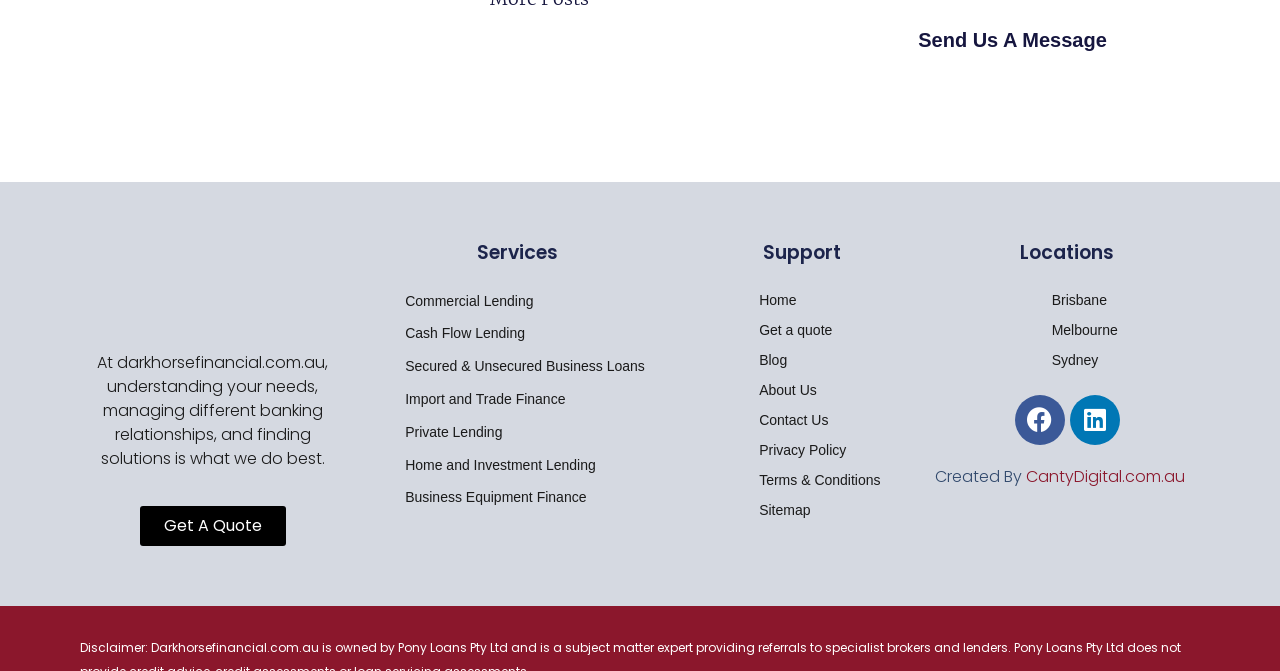Please identify the bounding box coordinates for the region that you need to click to follow this instruction: "Visit Facebook page".

[0.793, 0.588, 0.832, 0.662]